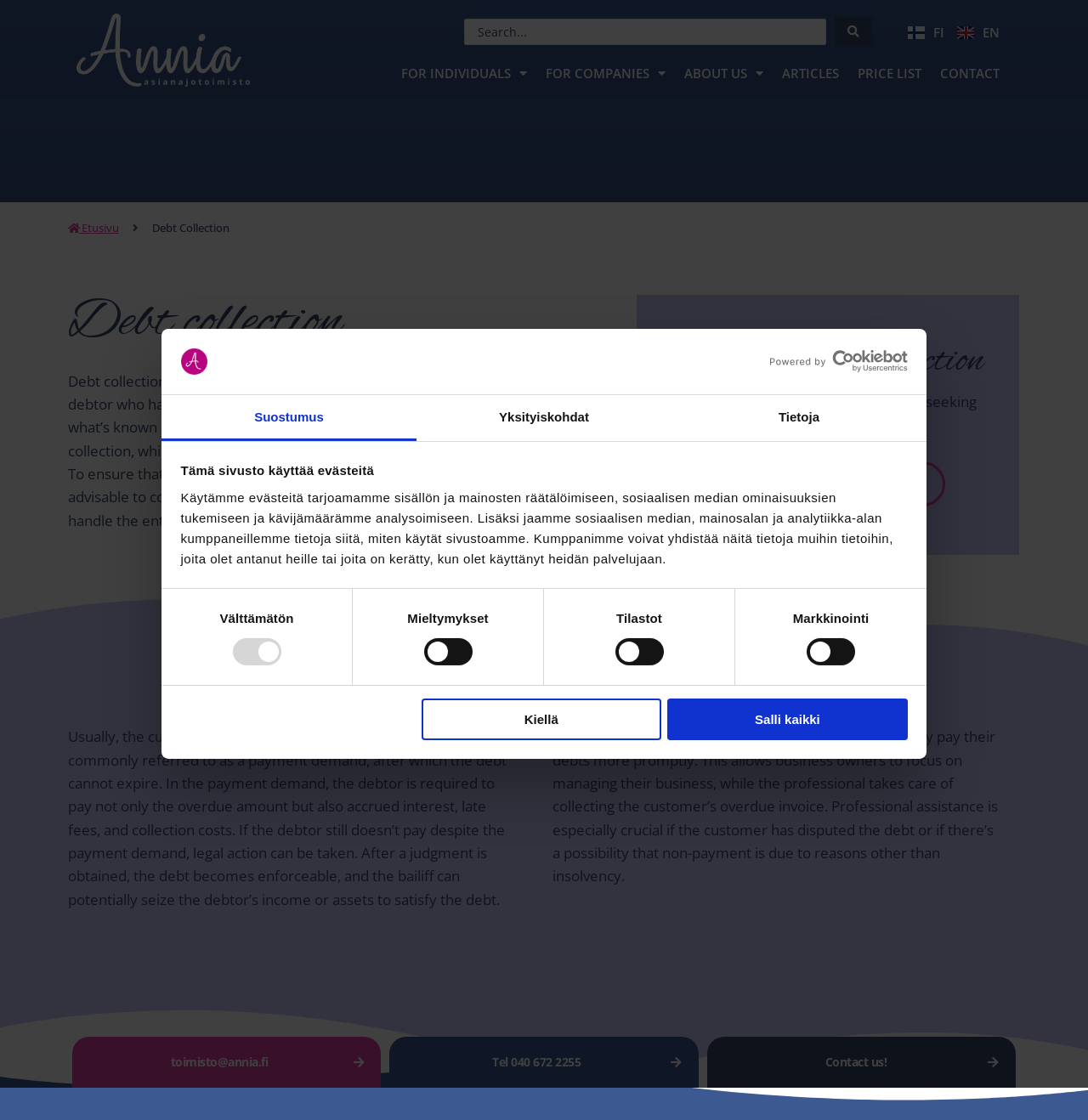What is the first step in the debt collection process?
Observe the image and answer the question with a one-word or short phrase response.

Sending a collection letter